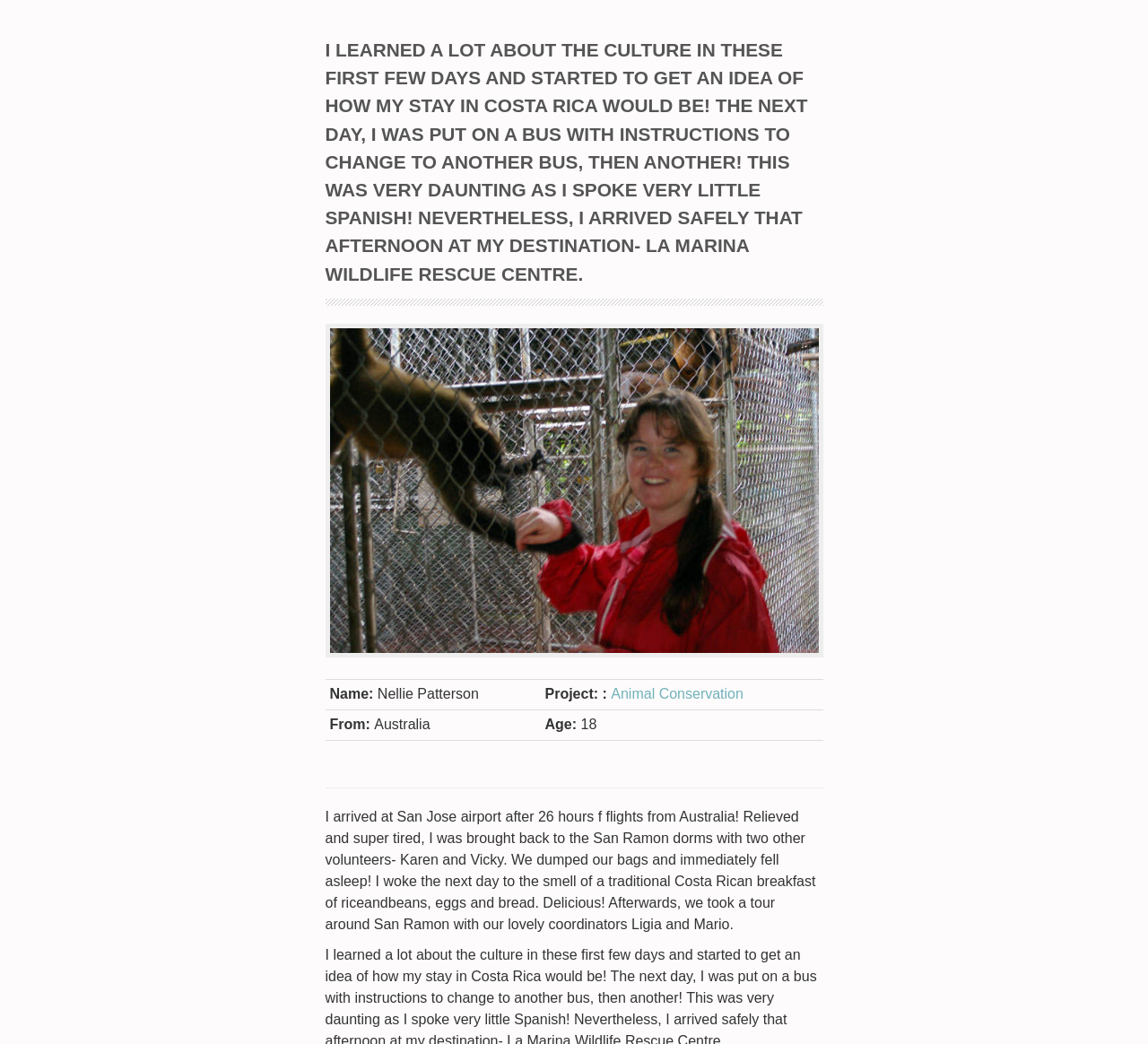Give a detailed overview of the webpage's appearance and contents.

The webpage is about a volunteer testimonial from Nellie Patterson, featuring her experience in Costa Rica. At the top, there is a small amount of whitespace. Below that, there is a heading that describes Nellie's initial days in Costa Rica, where she learned about the culture and started to get an idea of her stay. This heading is positioned near the top-left of the page.

To the right of the heading, there is an image labeled as "Testimonial Image", which takes up a significant portion of the page. Below the image, there is a table with three rows, containing information about Nellie, including her name, project, country of origin, and age. The table is positioned near the center of the page.

Below the table, there is a horizontal separator line. Following the separator, there is a block of text that describes Nellie's arrival in Costa Rica, her first few days, and her experience with traditional Costa Rican food. This text is positioned near the bottom-left of the page.

At the very bottom of the page, there is another small amount of whitespace.